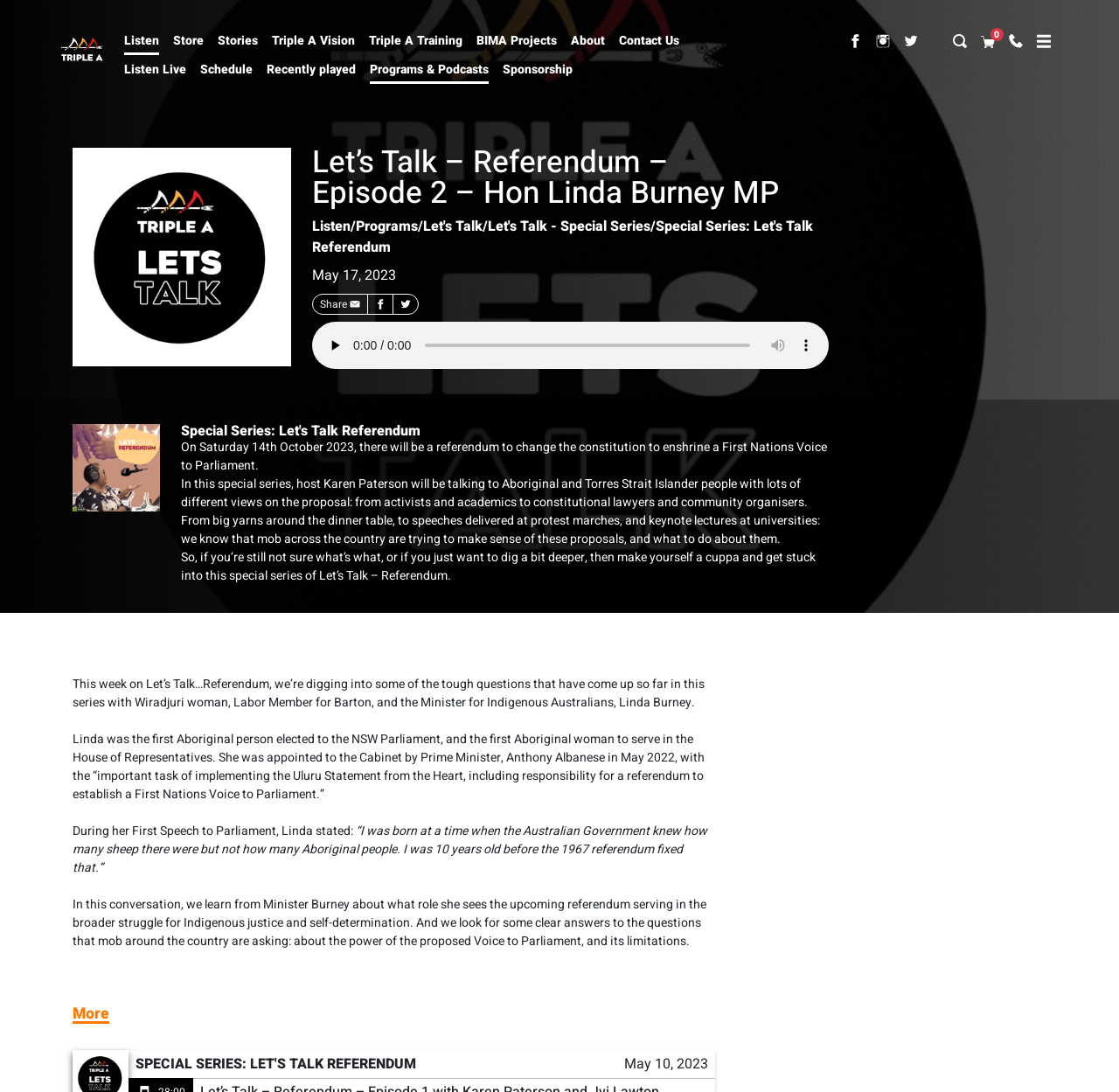Give a one-word or short phrase answer to the question: 
What is the role of the proposed Voice to Parliament?

To serve in the broader struggle for Indigenous justice and self-determination